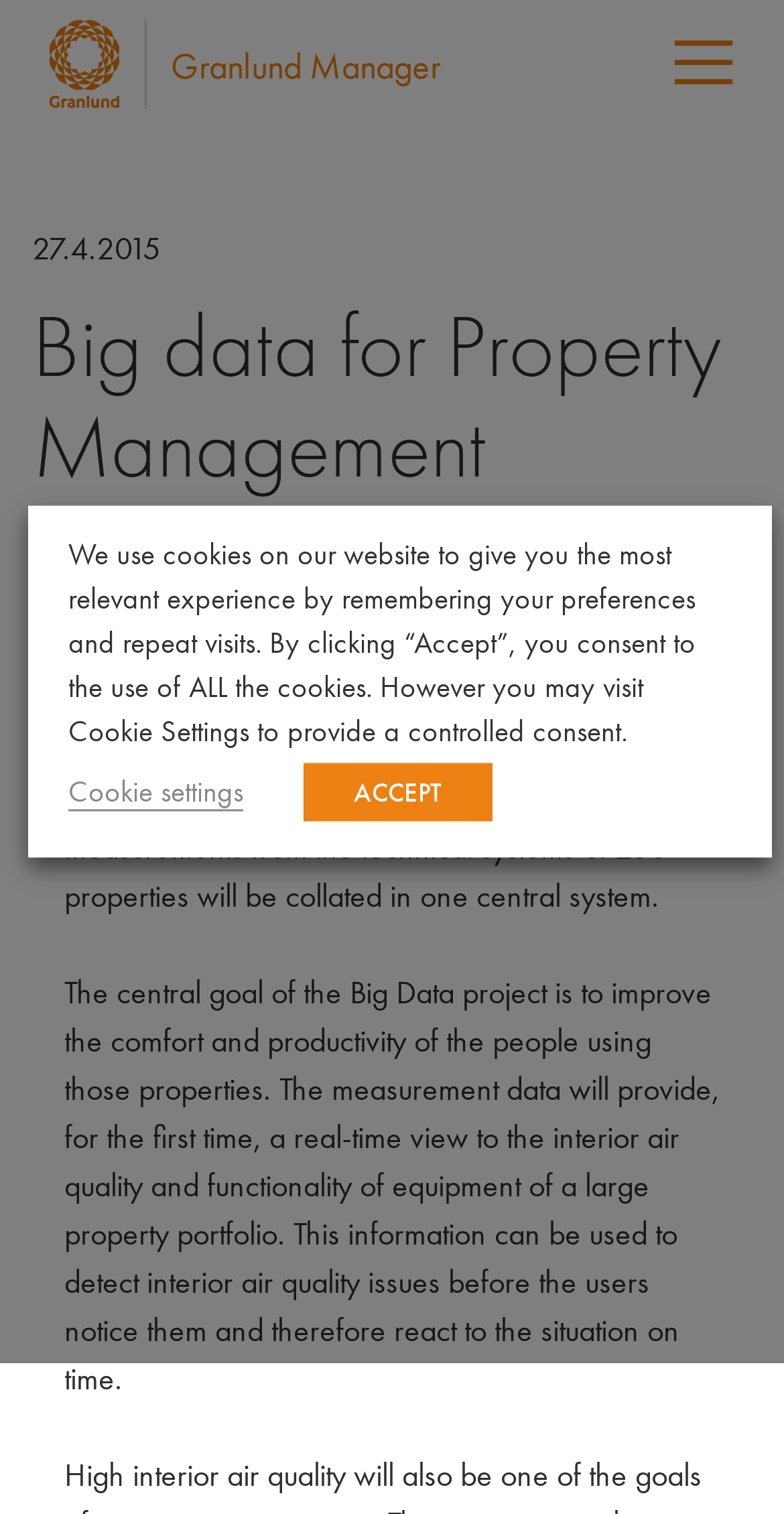Please determine the bounding box coordinates for the UI element described as: "Avaa valikko Sulje valikko".

[0.856, 0.021, 0.938, 0.064]